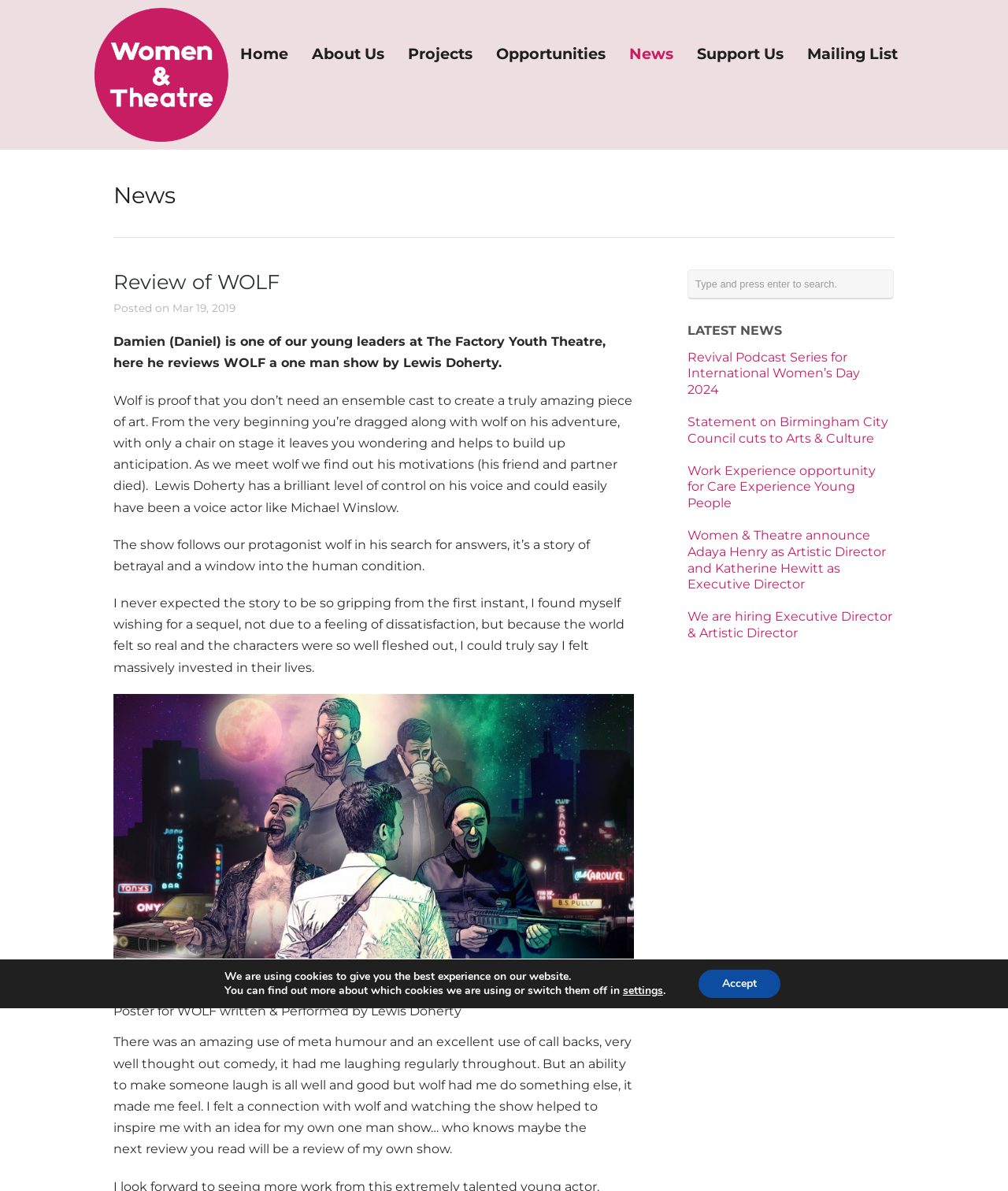Select the bounding box coordinates of the element I need to click to carry out the following instruction: "Read the review of WOLF".

[0.112, 0.226, 0.277, 0.246]